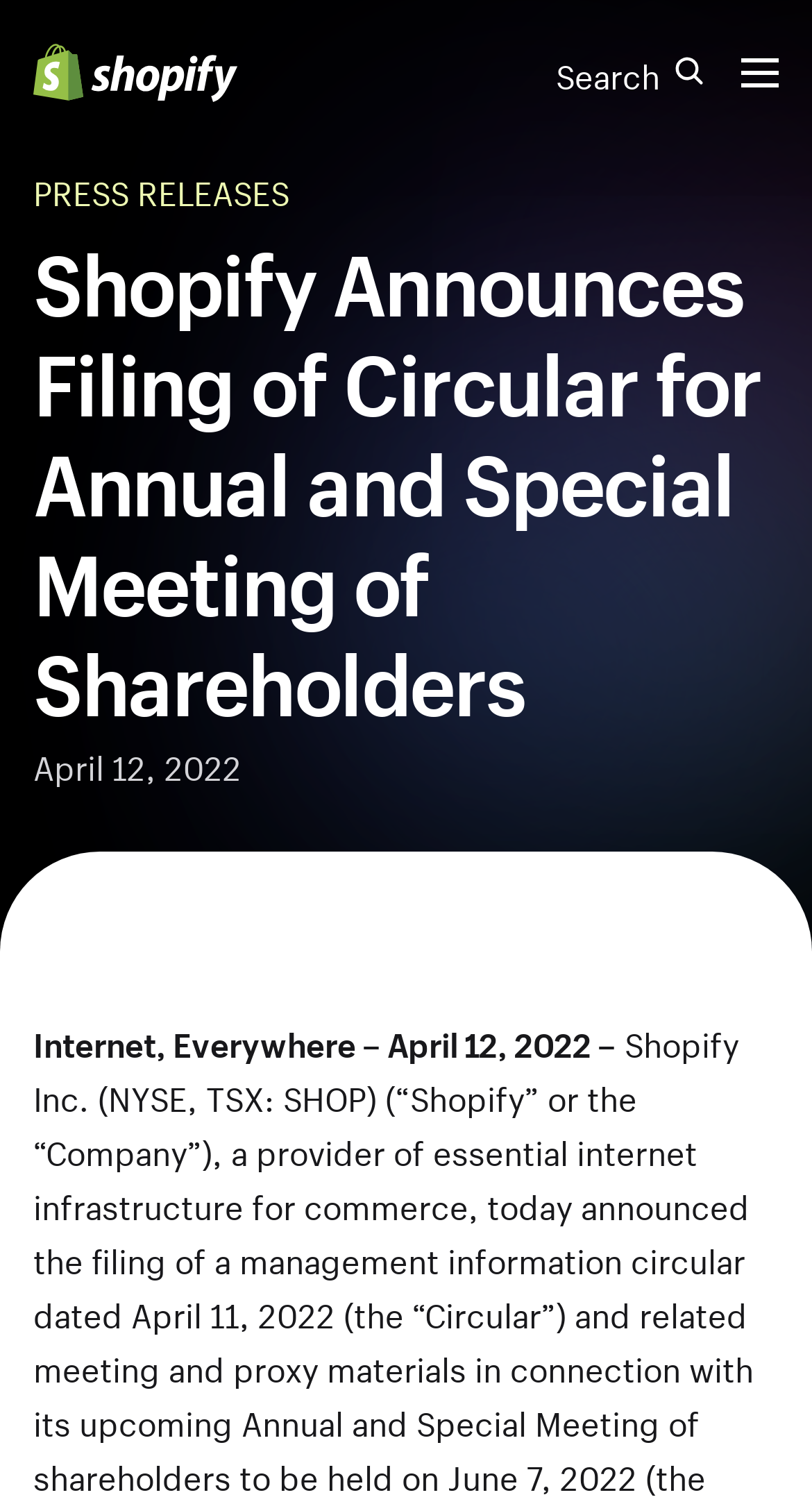Given the description "aria-label="Menu"", determine the bounding box of the corresponding UI element.

[0.874, 0.015, 0.997, 0.082]